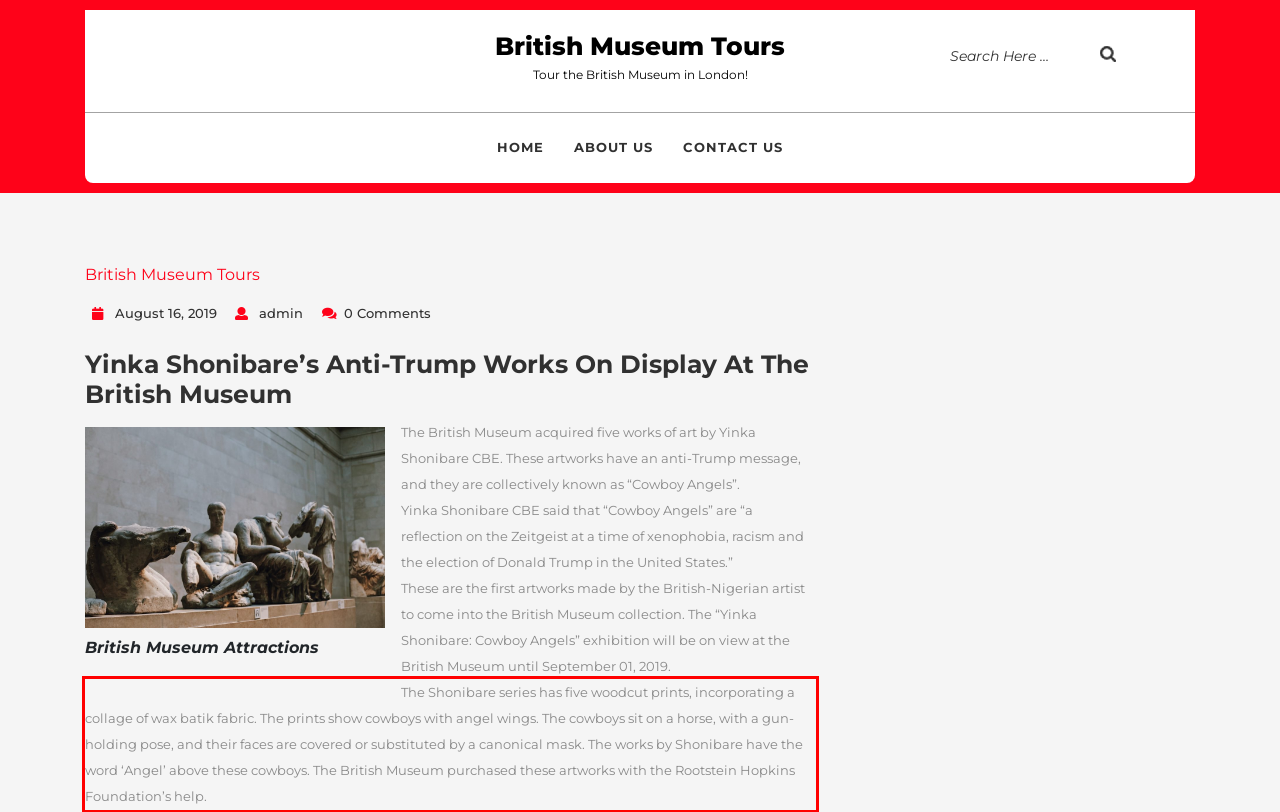You are provided with a screenshot of a webpage featuring a red rectangle bounding box. Extract the text content within this red bounding box using OCR.

The Shonibare series has five woodcut prints, incorporating a collage of wax batik fabric. The prints show cowboys with angel wings. The cowboys sit on a horse, with a gun-holding pose, and their faces are covered or substituted by a canonical mask. The works by Shonibare have the word ‘Angel’ above these cowboys. The British Museum purchased these artworks with the Rootstein Hopkins Foundation’s help.